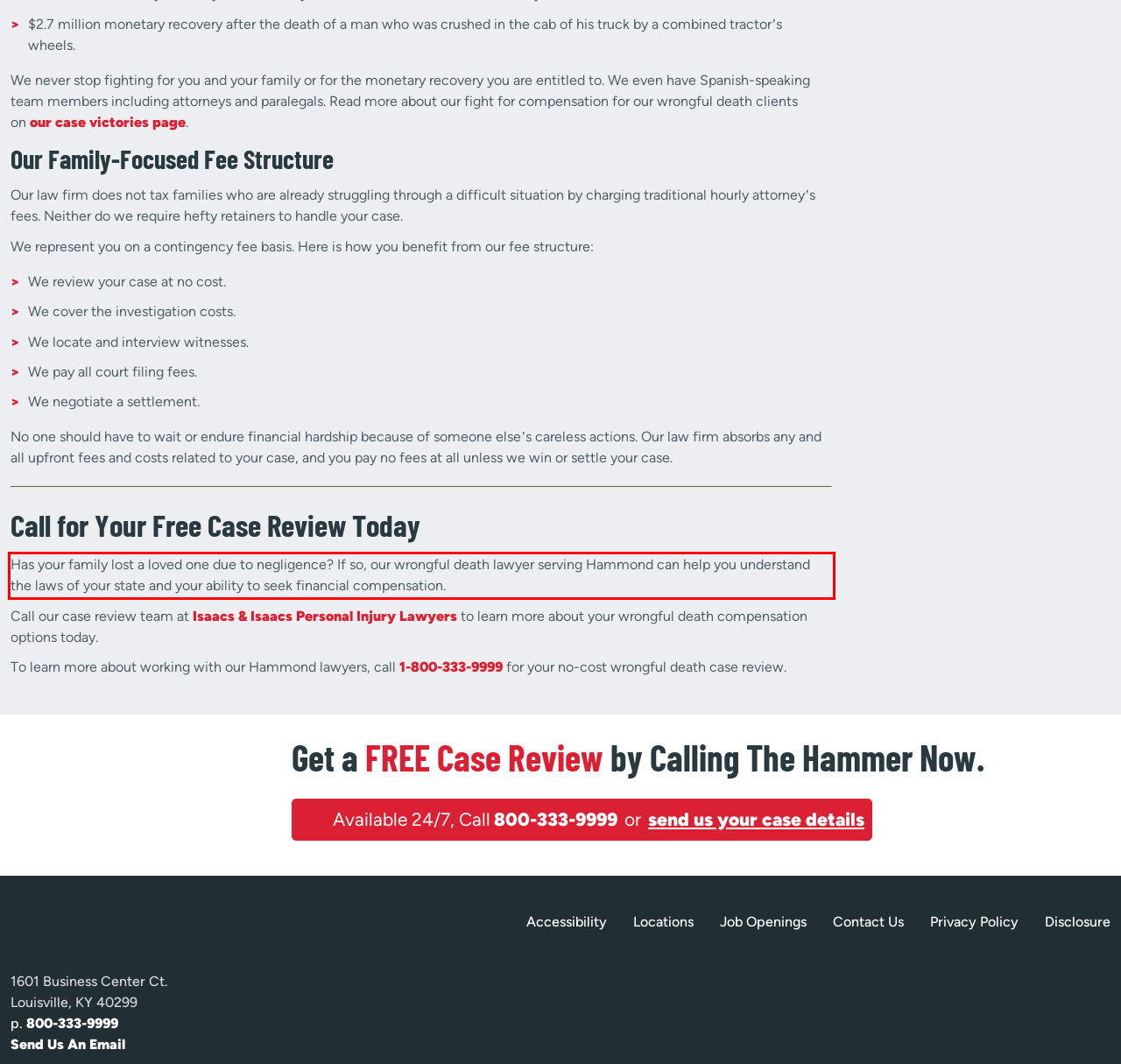Please take the screenshot of the webpage, find the red bounding box, and generate the text content that is within this red bounding box.

Has your family lost a loved one due to negligence? If so, our wrongful death lawyer serving Hammond can help you understand the laws of your state and your ability to seek financial compensation.